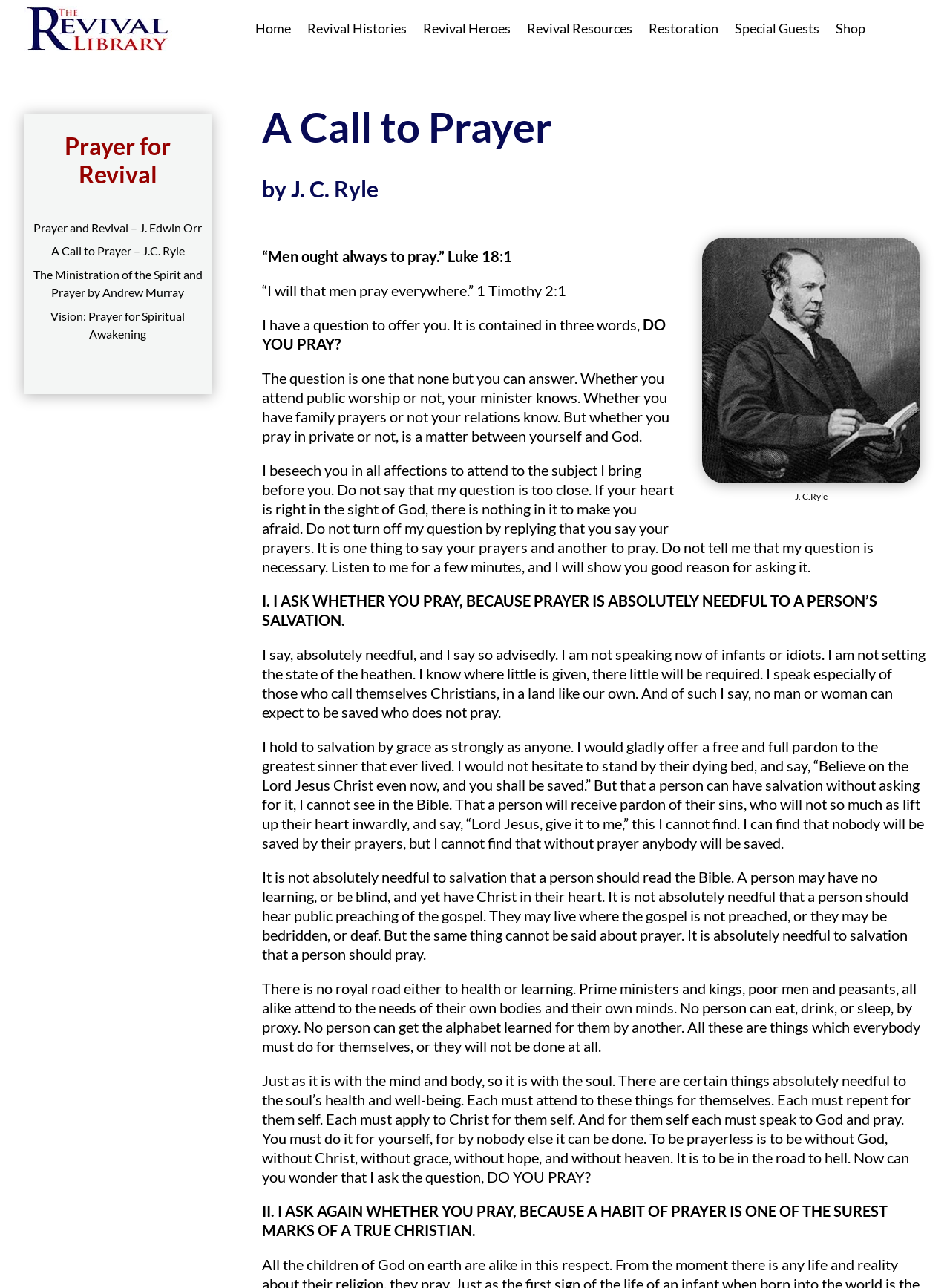What is the title of the webpage?
Refer to the image and provide a one-word or short phrase answer.

A Call to Prayer - J.C. Ryle - Revival Library